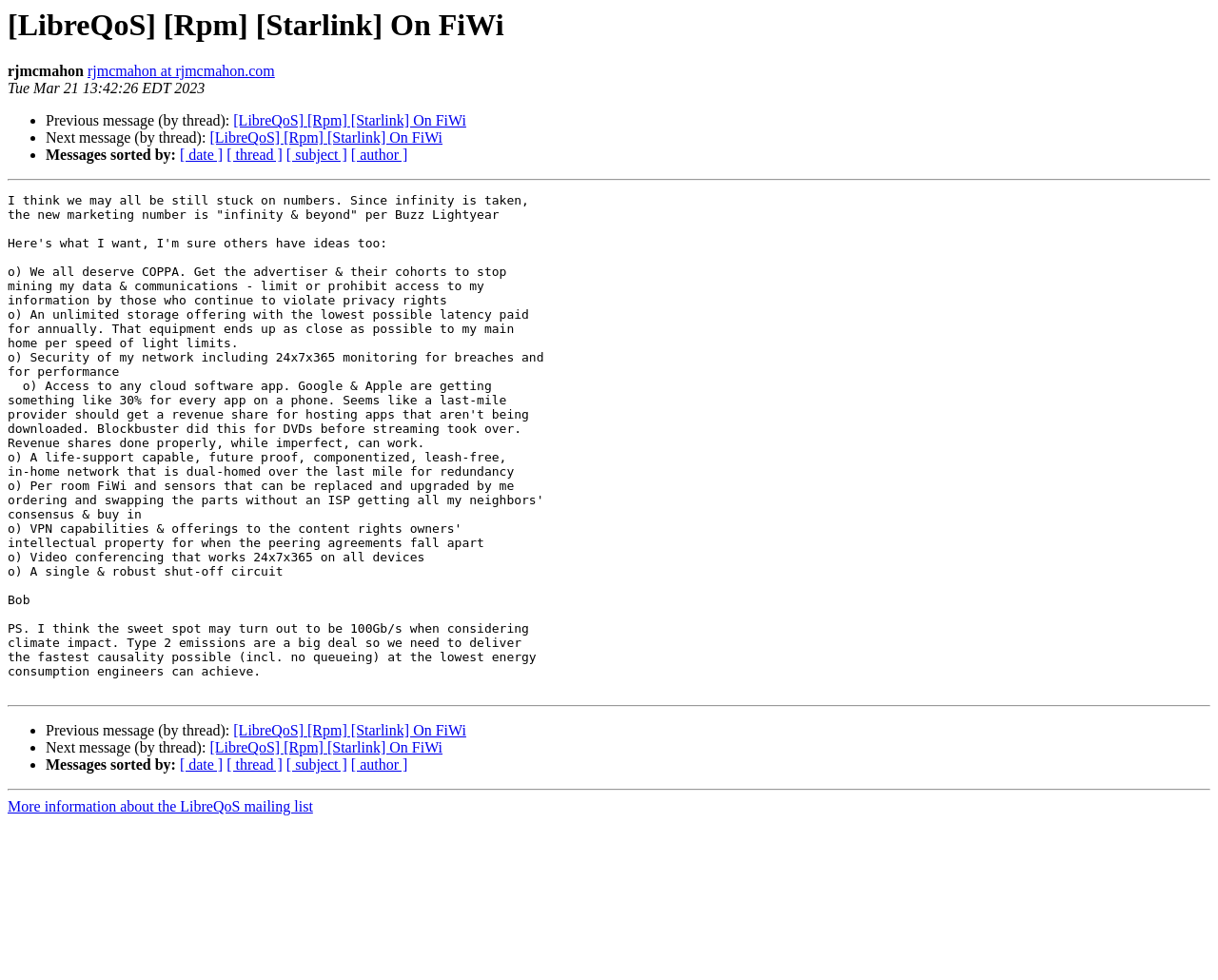Provide the bounding box coordinates of the HTML element described by the text: "[LibreQoS] [Rpm] [Starlink] On FiWi". The coordinates should be in the format [left, top, right, bottom] with values between 0 and 1.

[0.172, 0.132, 0.363, 0.149]